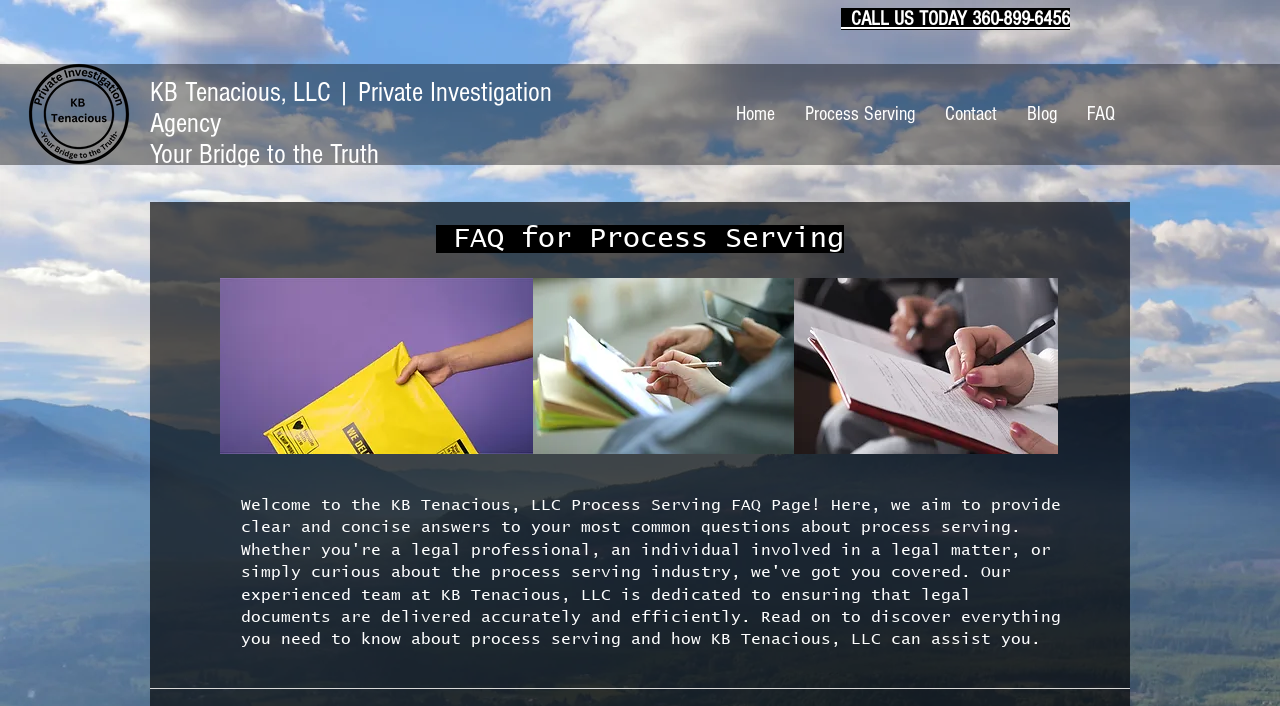What is the topic of the FAQ?
Look at the image and answer the question using a single word or phrase.

Process Serving